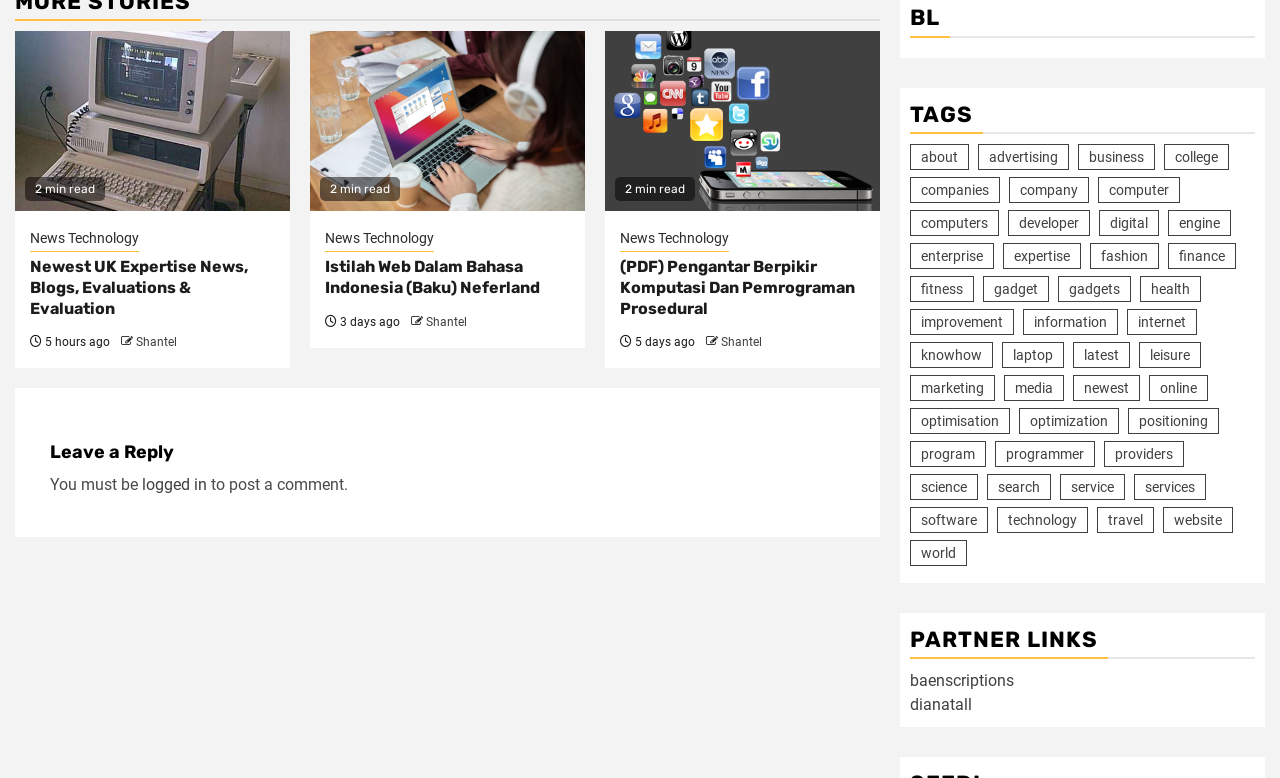Please identify the bounding box coordinates of the region to click in order to complete the task: "Read the article 'Newest UK Expertise News, Blogs, Evaluations & Evaluation'". The coordinates must be four float numbers between 0 and 1, specified as [left, top, right, bottom].

[0.023, 0.33, 0.215, 0.41]